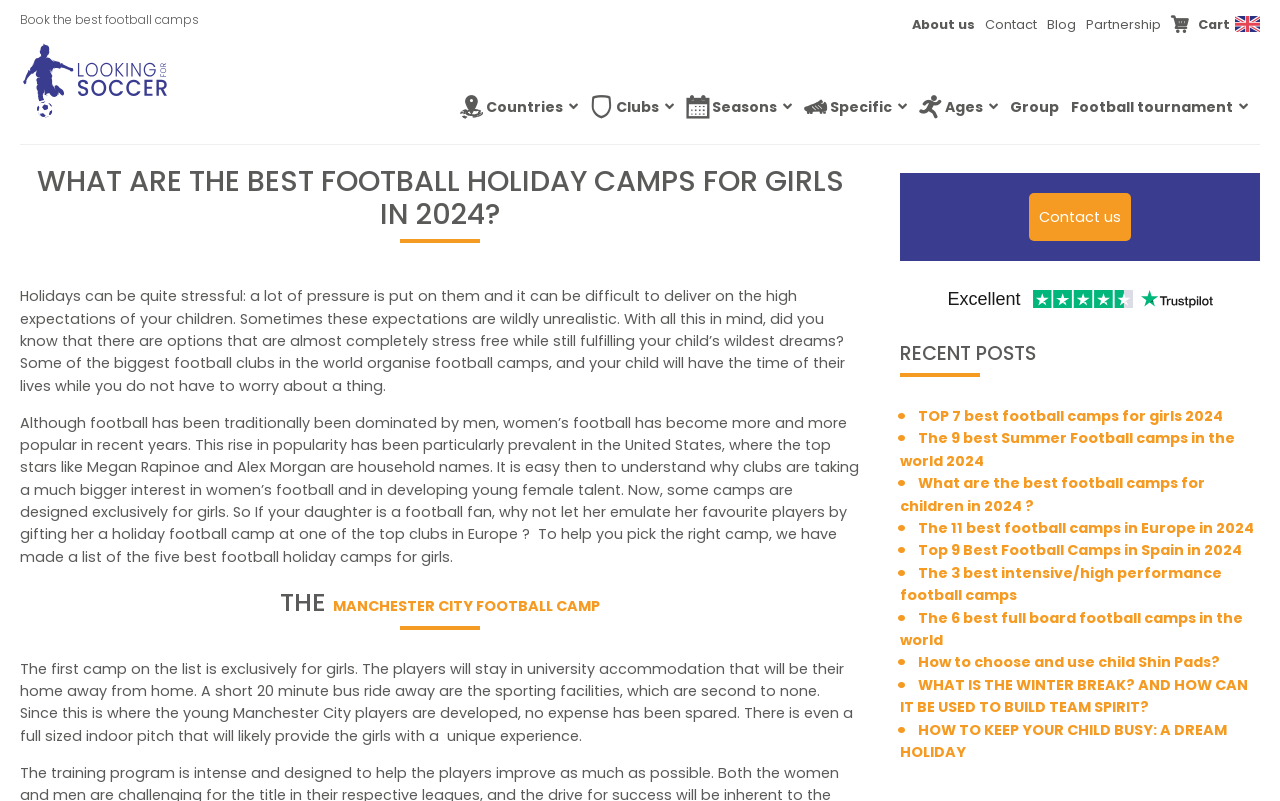Provide a thorough and detailed response to the question by examining the image: 
What is the purpose of the Manchester City Football Camp?

According to the webpage, the Manchester City Football Camp is exclusively for girls, and it is mentioned that 'this is where the young Manchester City players are developed'. This implies that the purpose of the camp is to develop the skills of young female football players.